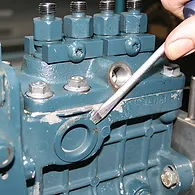Look at the image and write a detailed answer to the question: 
What is the purpose of the step-by-step guide?

The image is part of a step-by-step guide that highlights an important procedure in ensuring the fuel pump operates efficiently, specifically for refitting and maintaining the fuel pump.